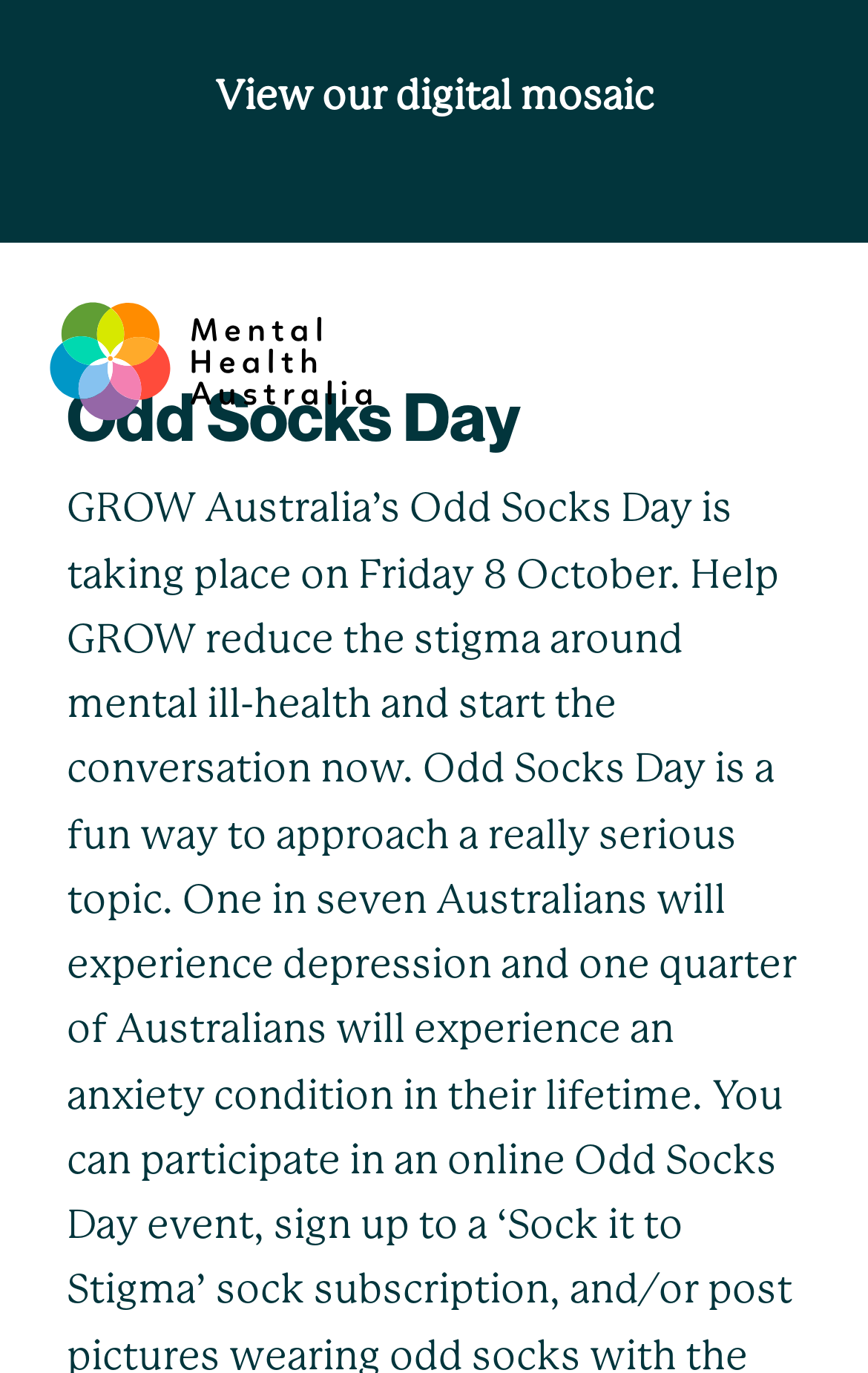Identify the first-level heading on the webpage and generate its text content.

Odd Socks Day